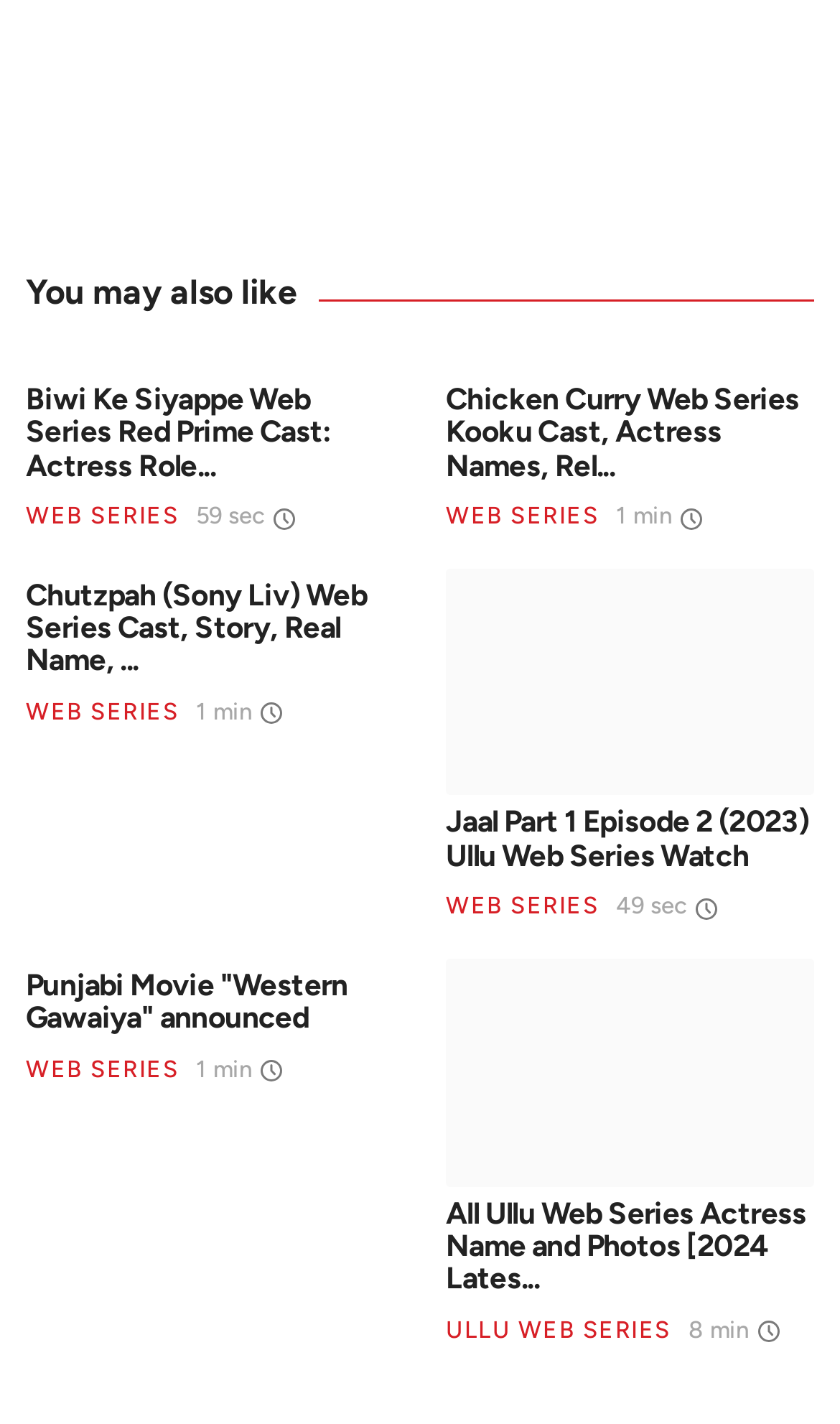Locate the bounding box coordinates of the clickable region to complete the following instruction: "Click on 'Biwi Ke Siyappe Web Series Red Prime Cast: Actress Role...' link."

[0.031, 0.269, 0.469, 0.339]